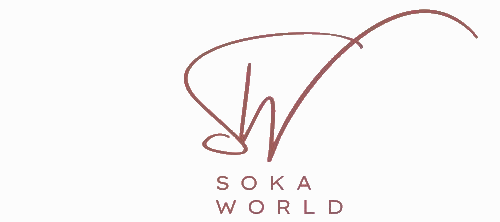Provide a comprehensive description of the image.

The image showcases the elegantly designed logo of "Soka World," a brand associated with luxury travel and lifestyle. Featuring a stylish, flowing monogram that artistically intertwines the letters "S", "W", and a graceful swirl, the logo emanates sophistication and creativity. Below the emblem, the name "SOKA WORLD" is displayed in a refined typographic style, emphasizing the brand's dedication to upscale experiences. This logo encapsulates the essence of luxury travel, making it a fitting representation for content that explores opulent destinations, particularly India's renowned 7-star hotels.